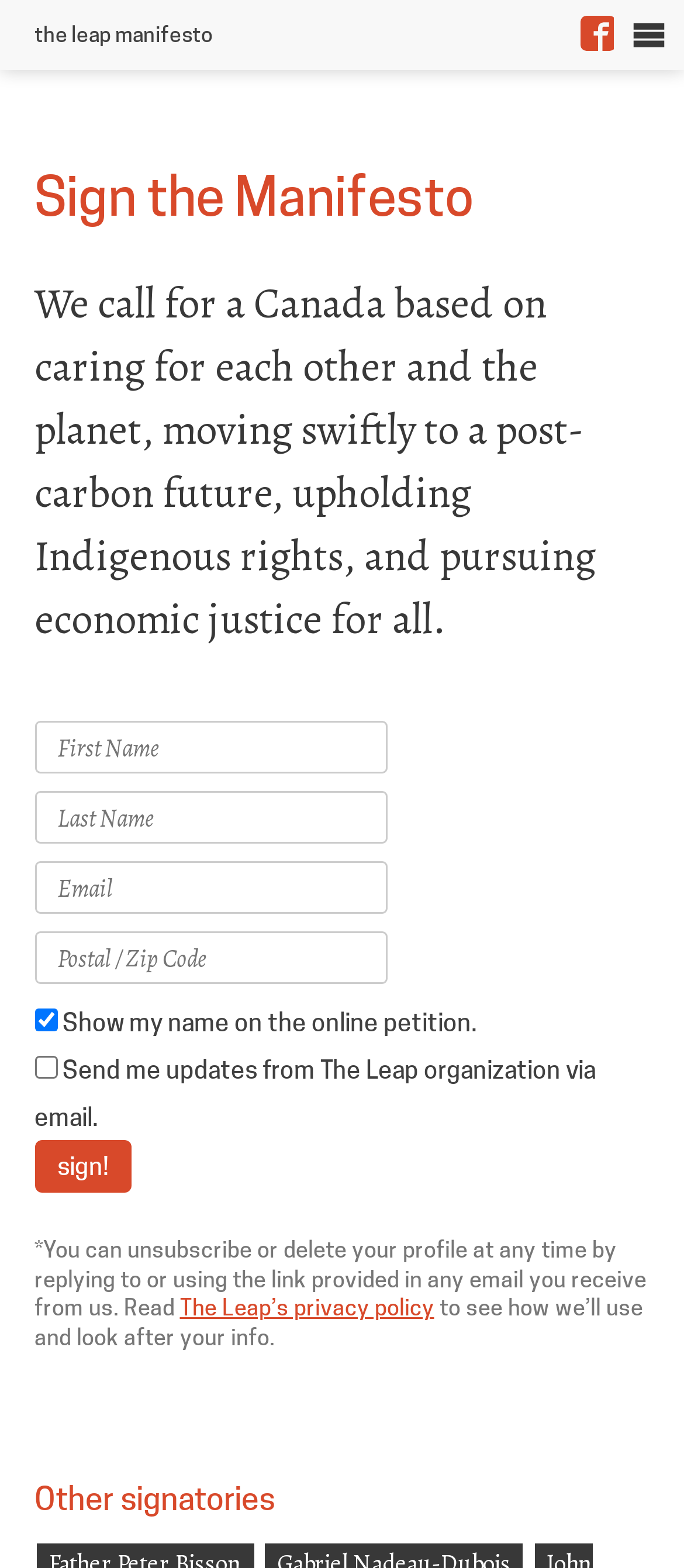Locate the bounding box coordinates of the region to be clicked to comply with the following instruction: "Read the Leap’s privacy policy". The coordinates must be four float numbers between 0 and 1, in the form [left, top, right, bottom].

[0.263, 0.826, 0.635, 0.842]